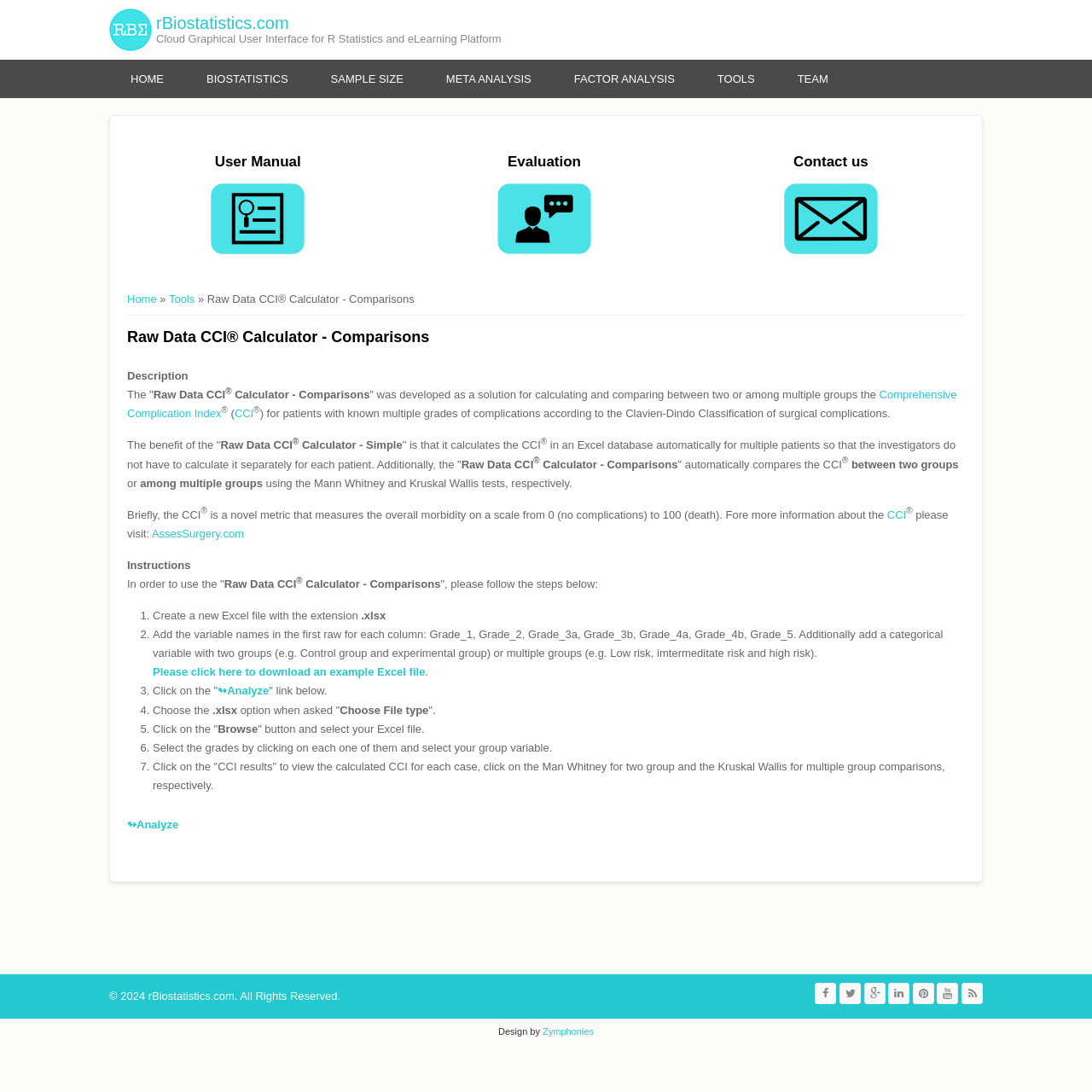Determine the bounding box coordinates of the element that should be clicked to execute the following command: "Click on the 'Comprehensive Complication Index' link".

[0.116, 0.356, 0.876, 0.385]